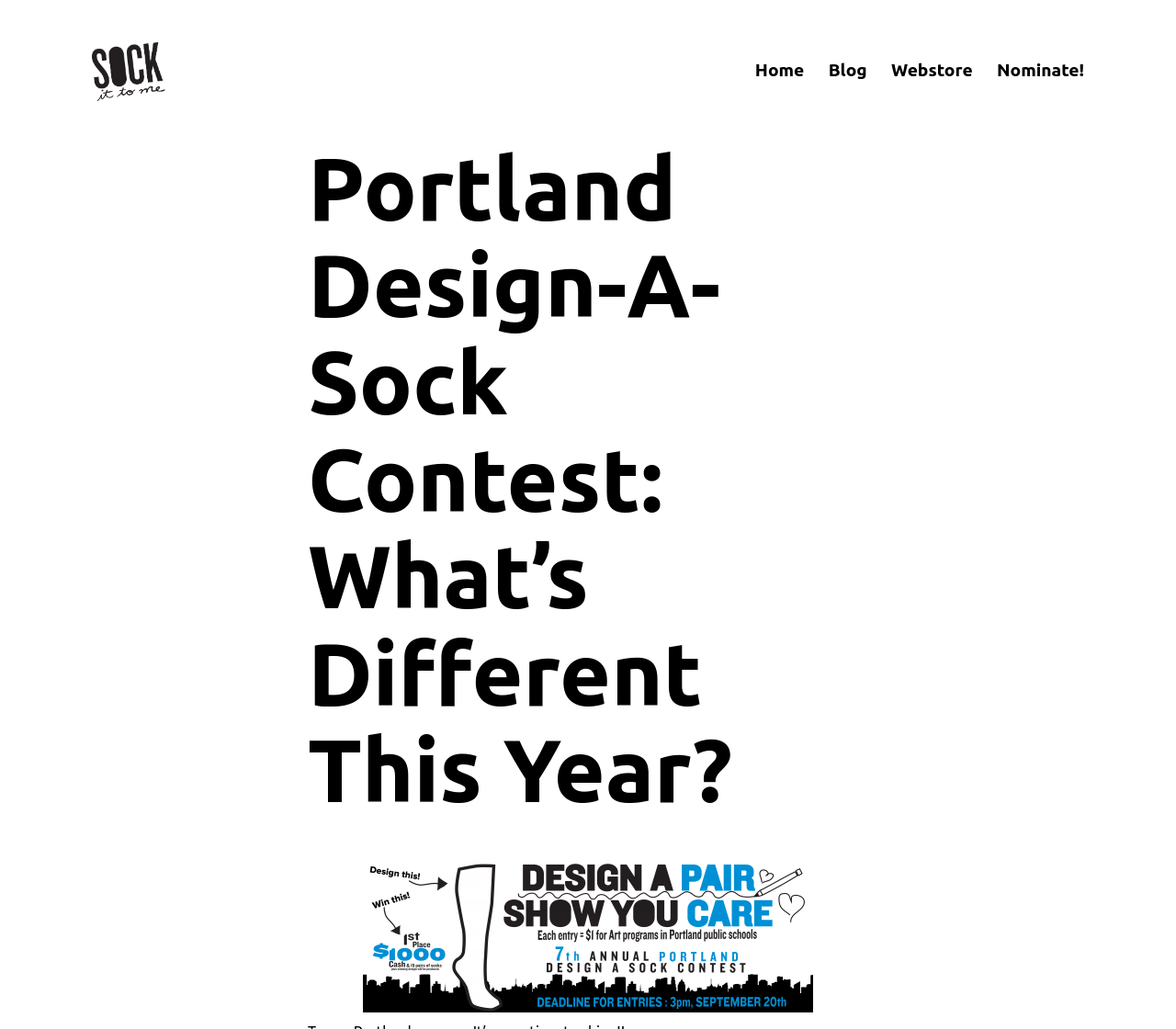Provide a brief response using a word or short phrase to this question:
What is the name of the contest mentioned on the webpage?

Portland Design-A-Sock Contest